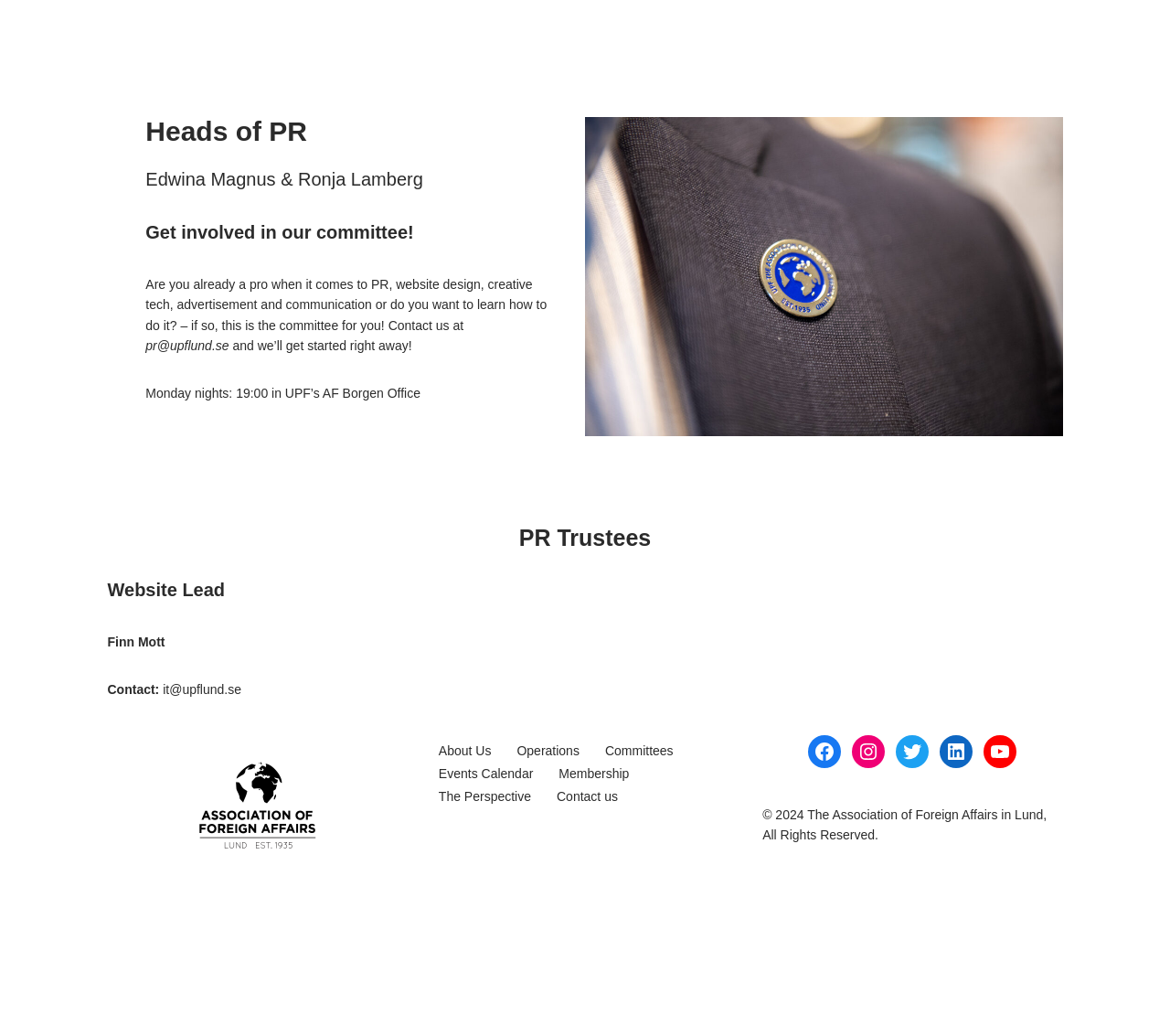What is the name of the committee?
Please provide a single word or phrase in response based on the screenshot.

Heads of PR